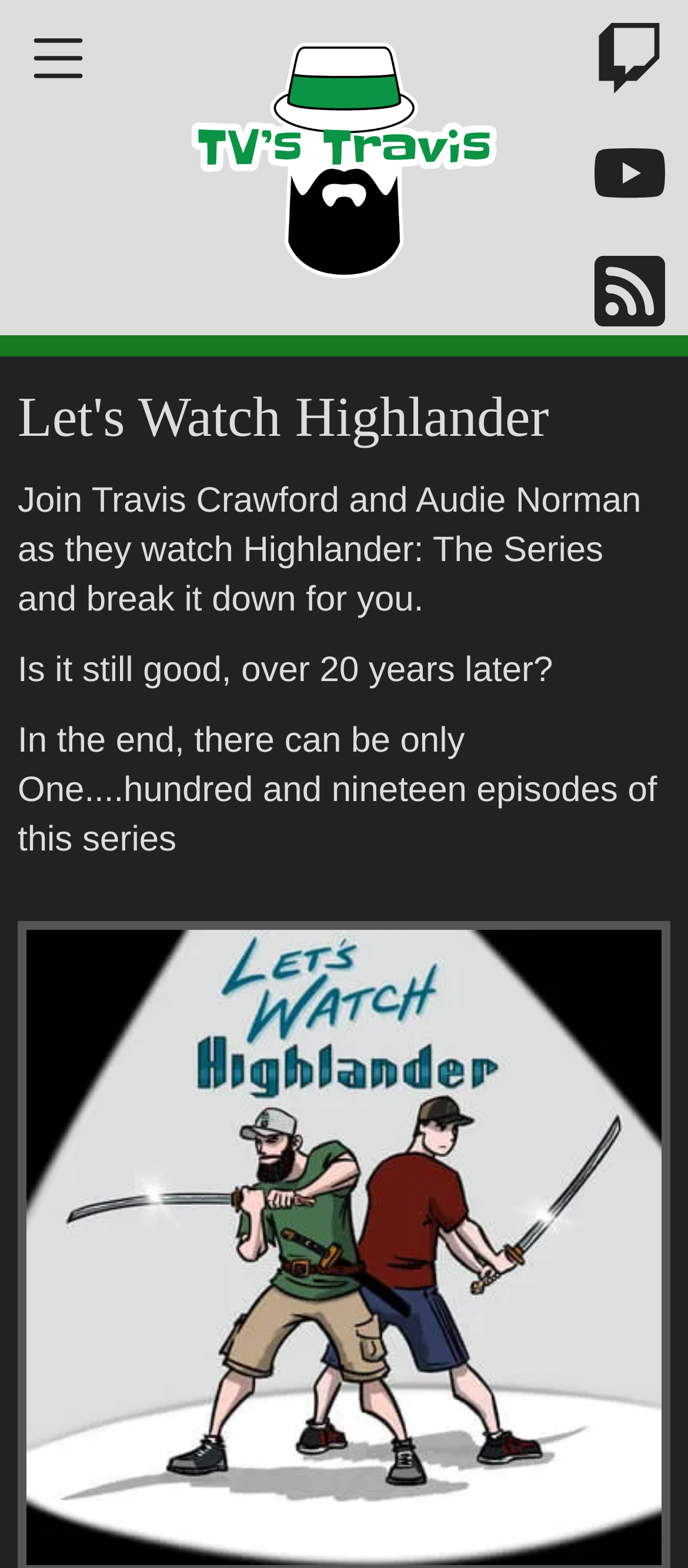What is the name of the podcast?
Give a single word or phrase as your answer by examining the image.

Let's Watch Highlander